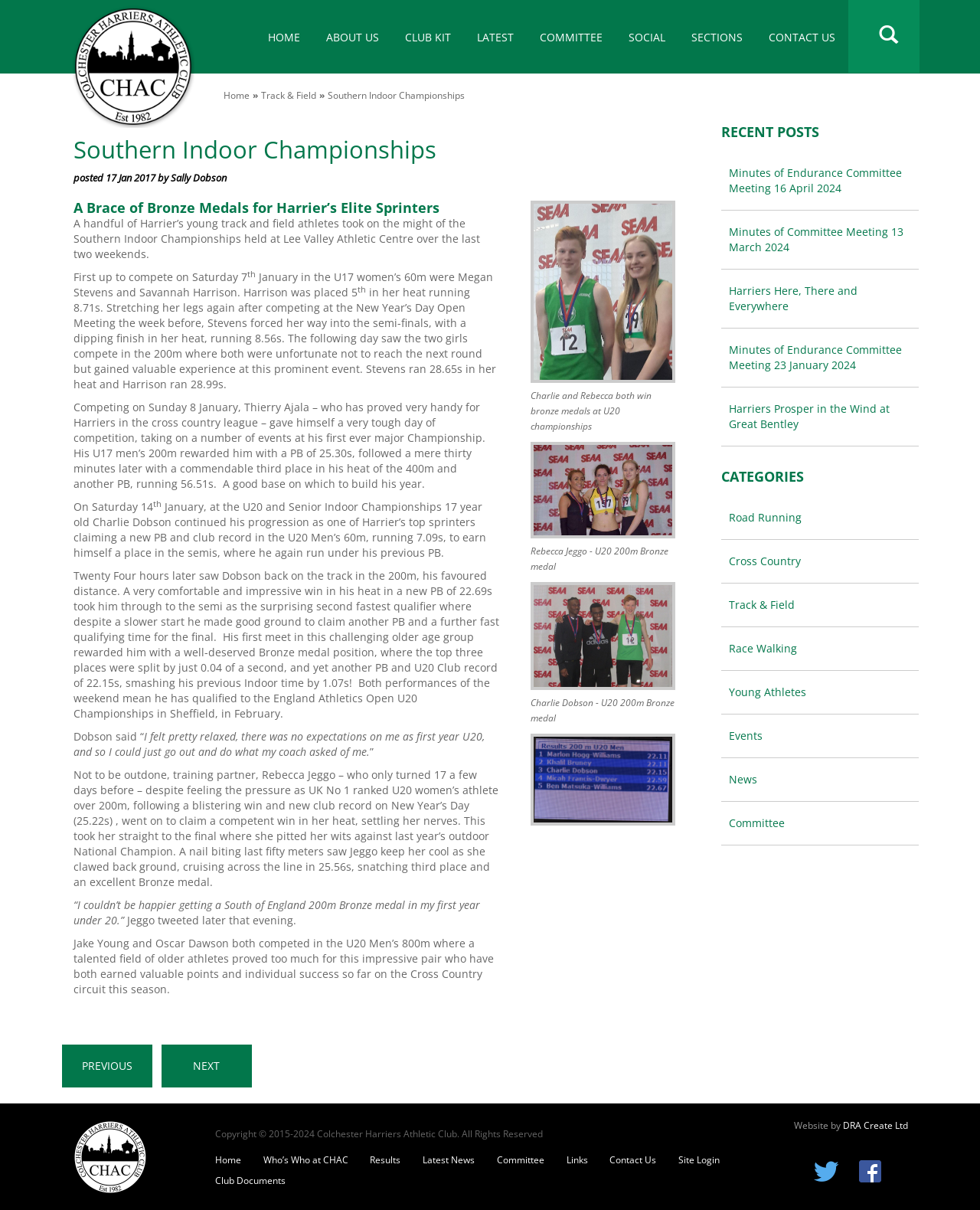Please indicate the bounding box coordinates for the clickable area to complete the following task: "Visit Twitter page". The coordinates should be specified as four float numbers between 0 and 1, i.e., [left, top, right, bottom].

[0.824, 0.962, 0.861, 0.973]